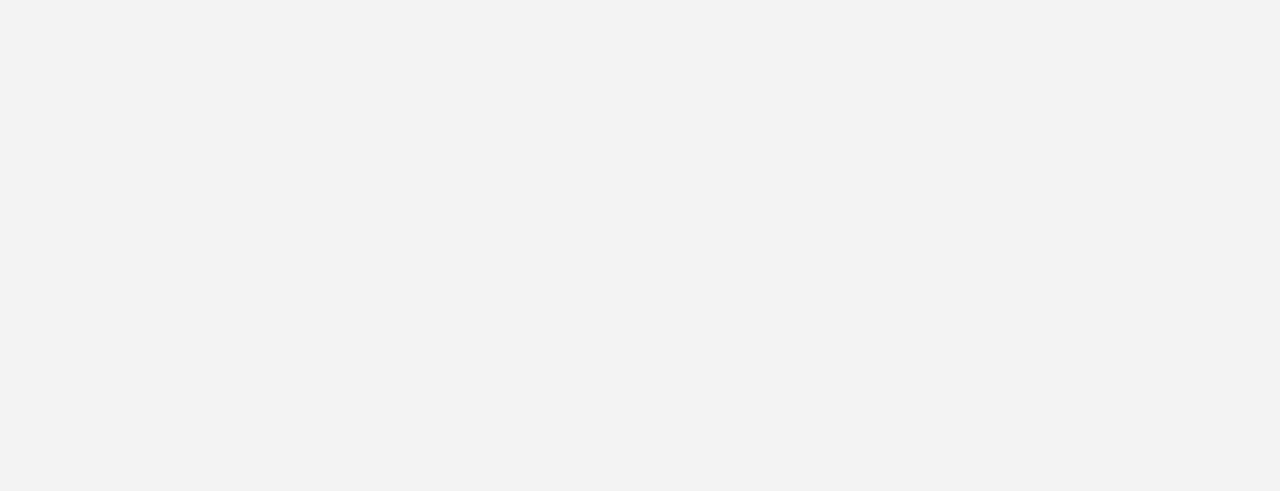What is the topic of the 'About Falconry' link?
Give a single word or phrase answer based on the content of the image.

Falconry